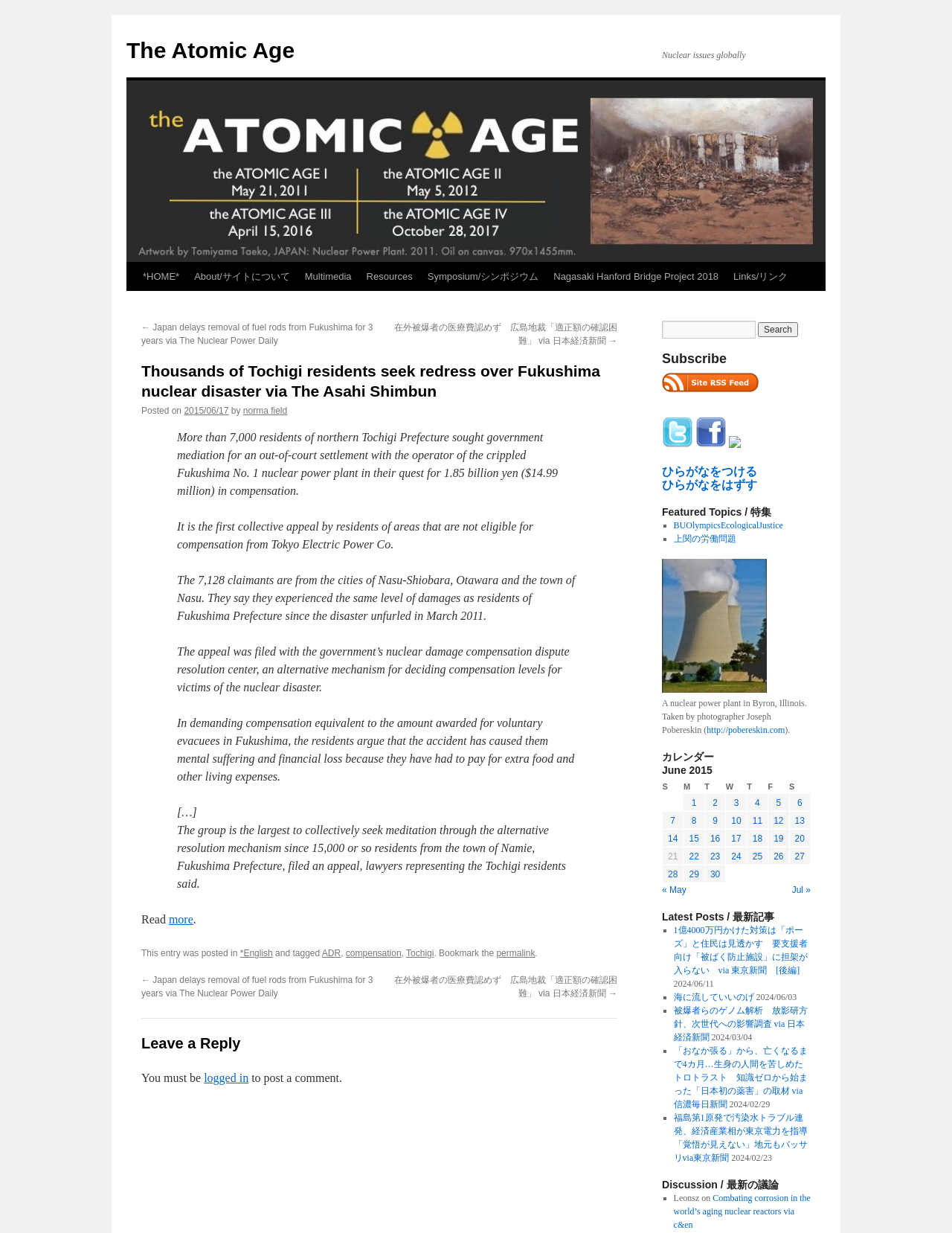Find the bounding box coordinates for the area that should be clicked to accomplish the instruction: "Check the 'Student Times' link".

None